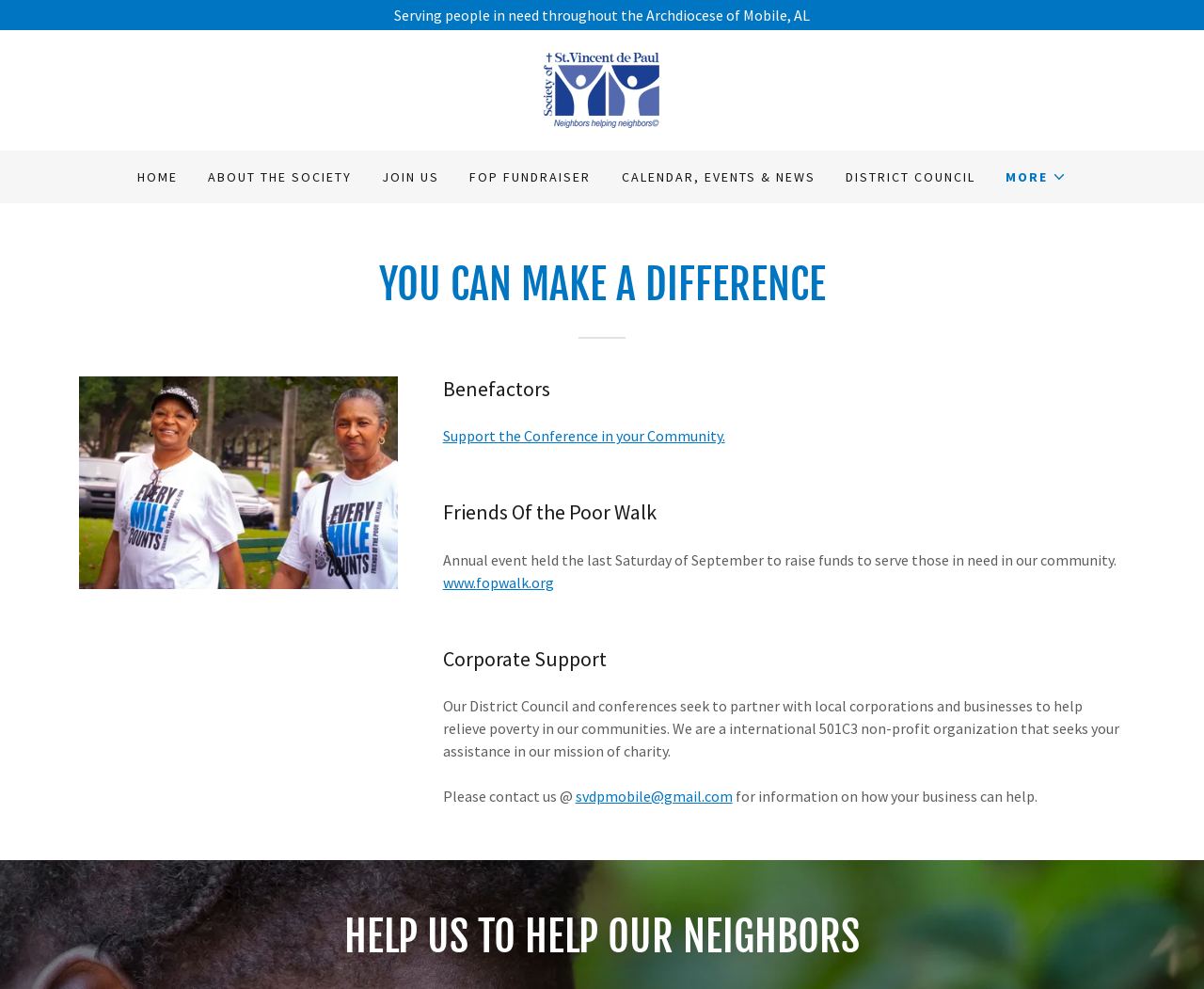Can you specify the bounding box coordinates of the area that needs to be clicked to fulfill the following instruction: "Explore the 'CALENDAR, EVENTS & NEWS'"?

[0.511, 0.162, 0.682, 0.196]